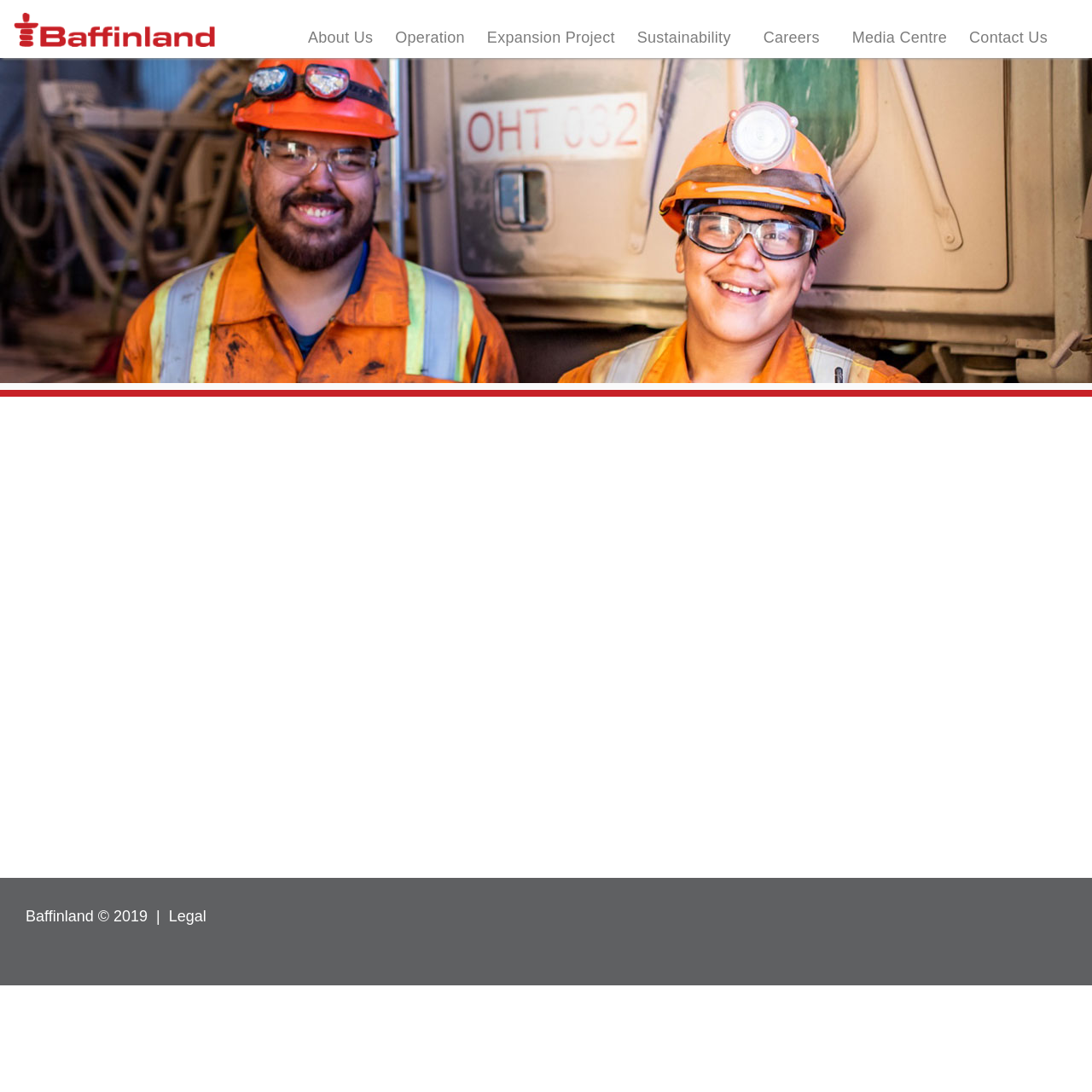Select the bounding box coordinates of the element I need to click to carry out the following instruction: "Click Baffinland logo".

[0.012, 0.018, 0.259, 0.051]